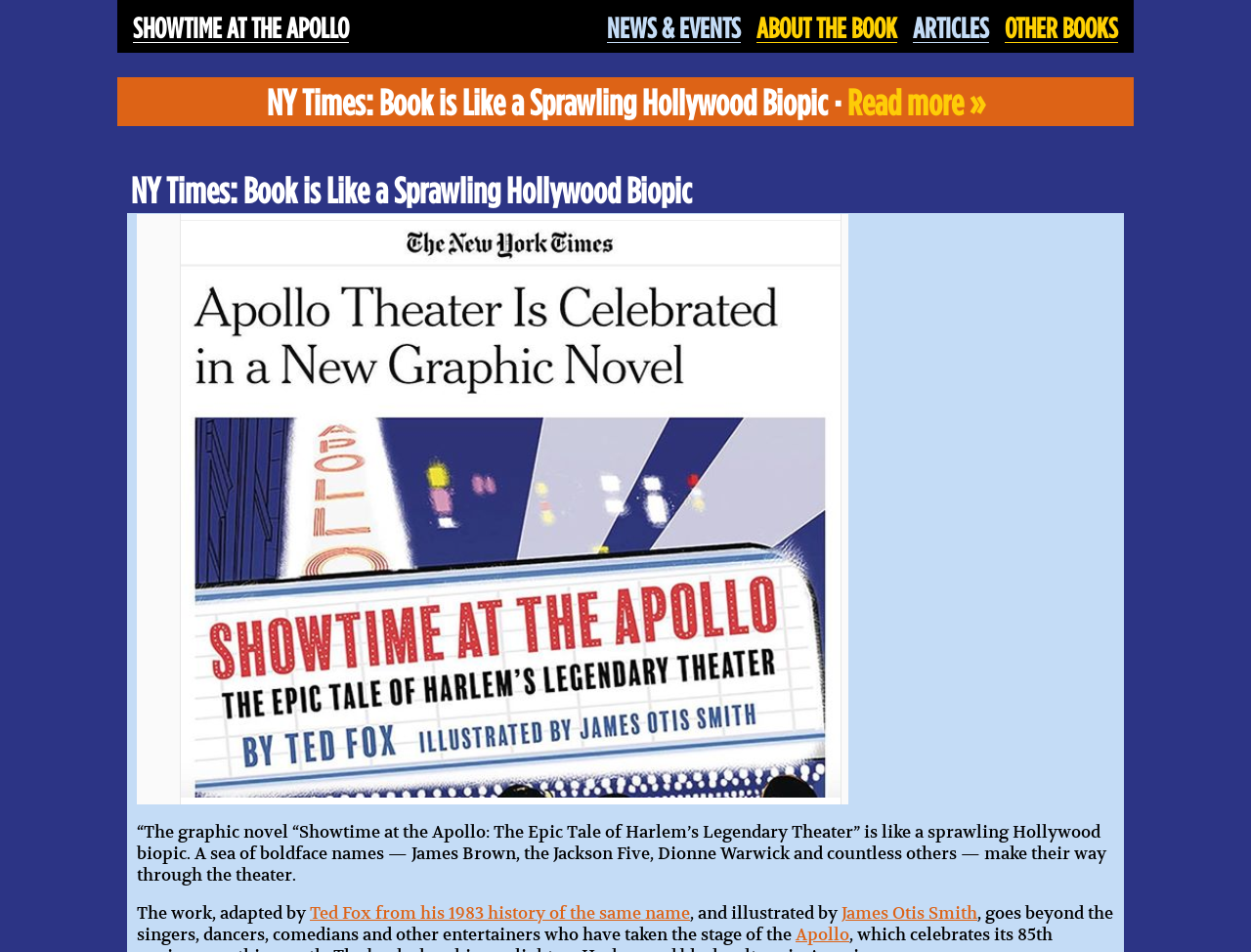Can you find and generate the webpage's heading?

SHOWTIME AT THE APOLLO